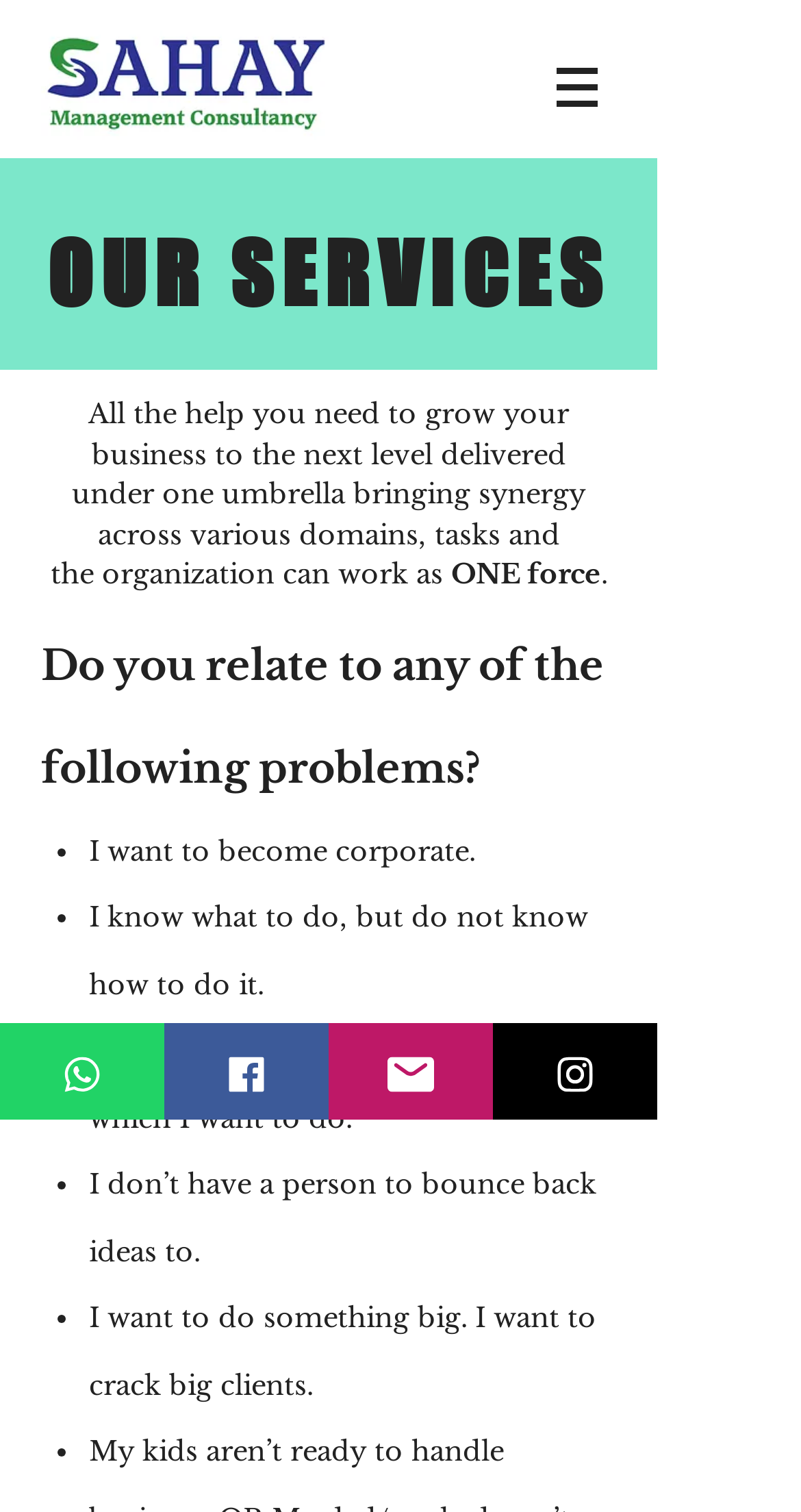Provide a short, one-word or phrase answer to the question below:
How many social media platforms are linked on the webpage?

4